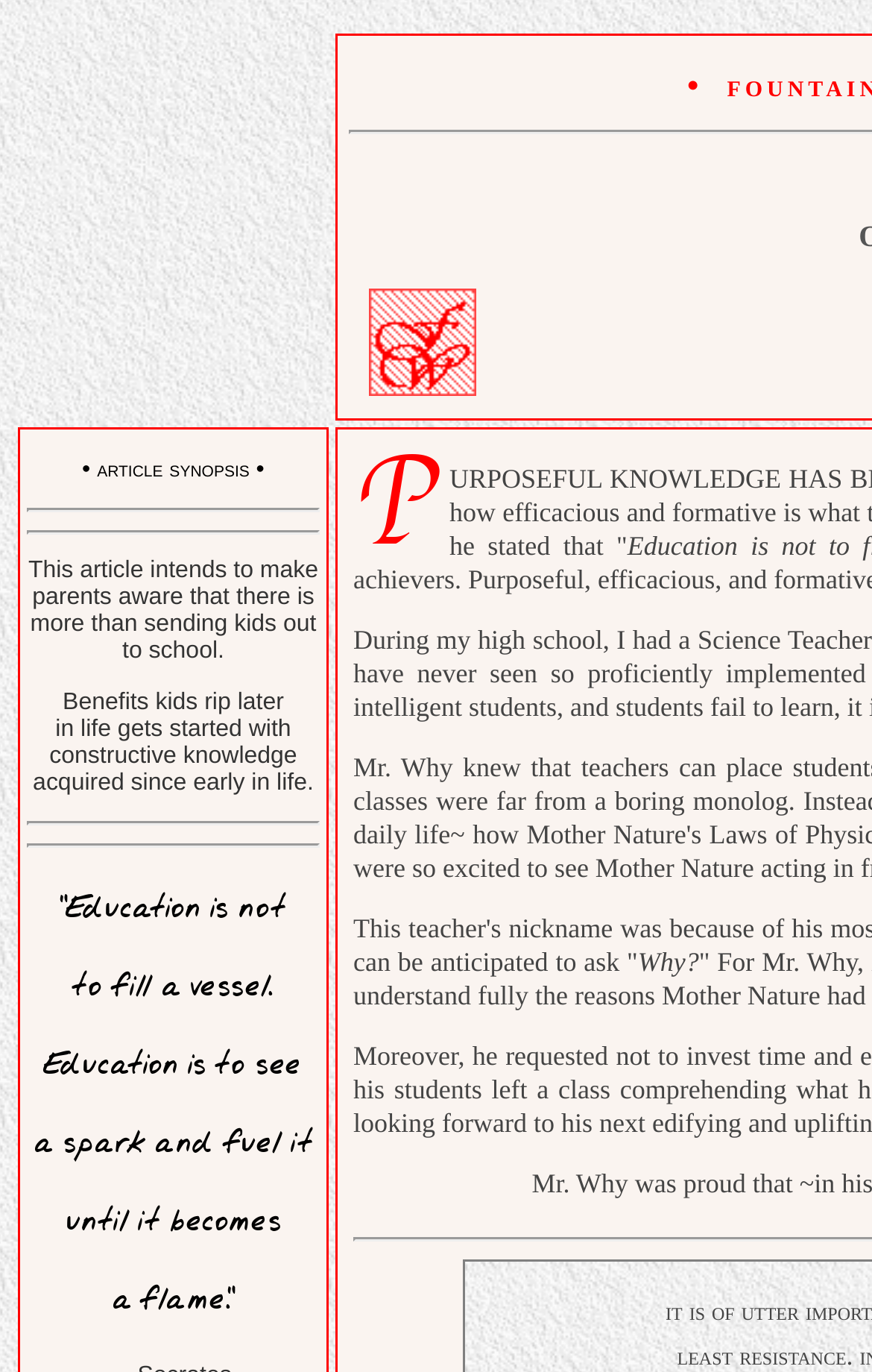Use a single word or phrase to respond to the question:
What is the first word of the second paragraph?

Benefits